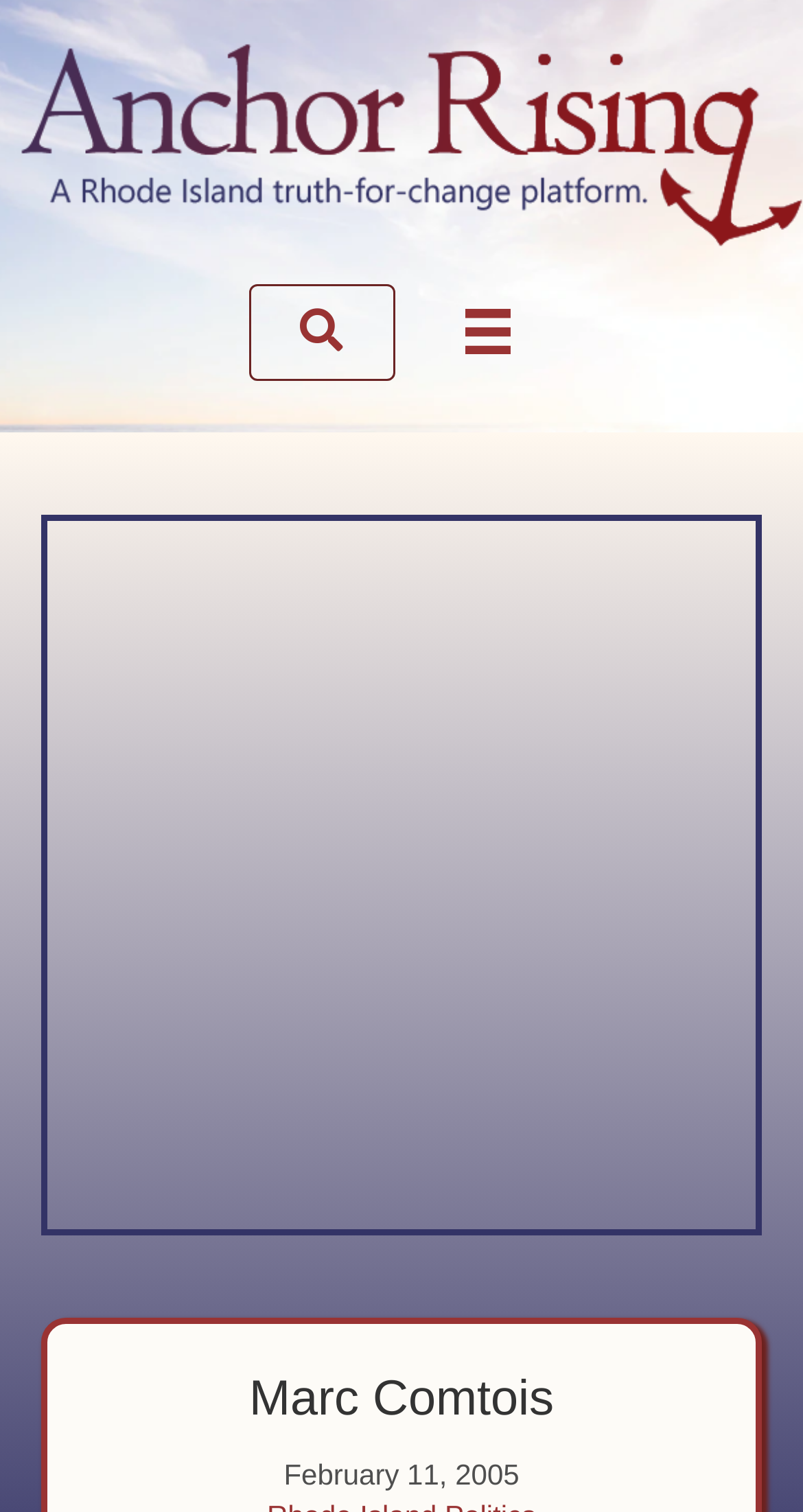What is the purpose of the button on the top right?
Please provide a full and detailed response to the question.

The button element with the description 'Menu' is located on the top right of the page, indicating that it is likely a menu button that provides access to additional options or features.